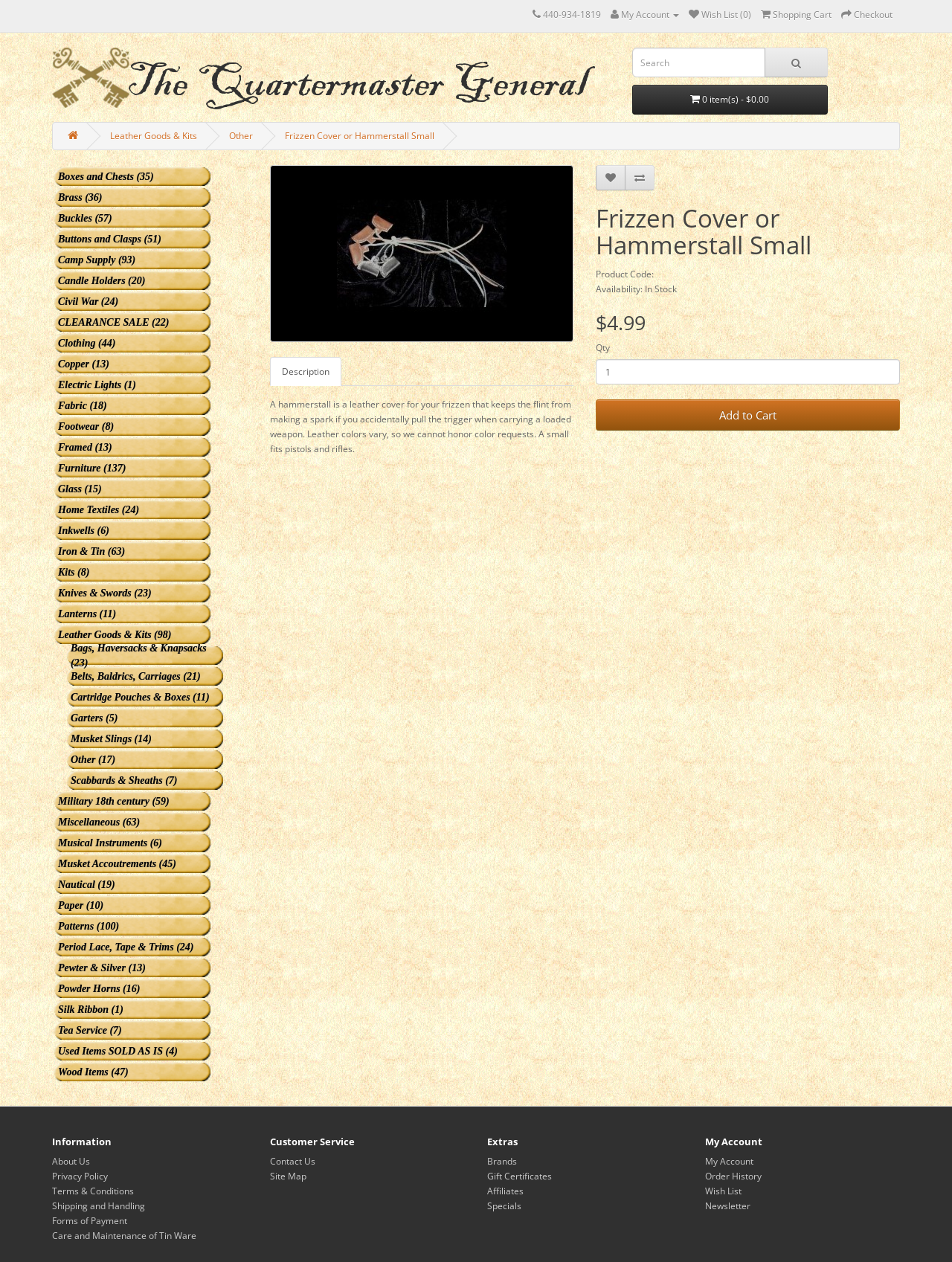Identify the bounding box for the UI element specified in this description: "1504". The coordinates must be four float numbers between 0 and 1, formatted as [left, top, right, bottom].

None